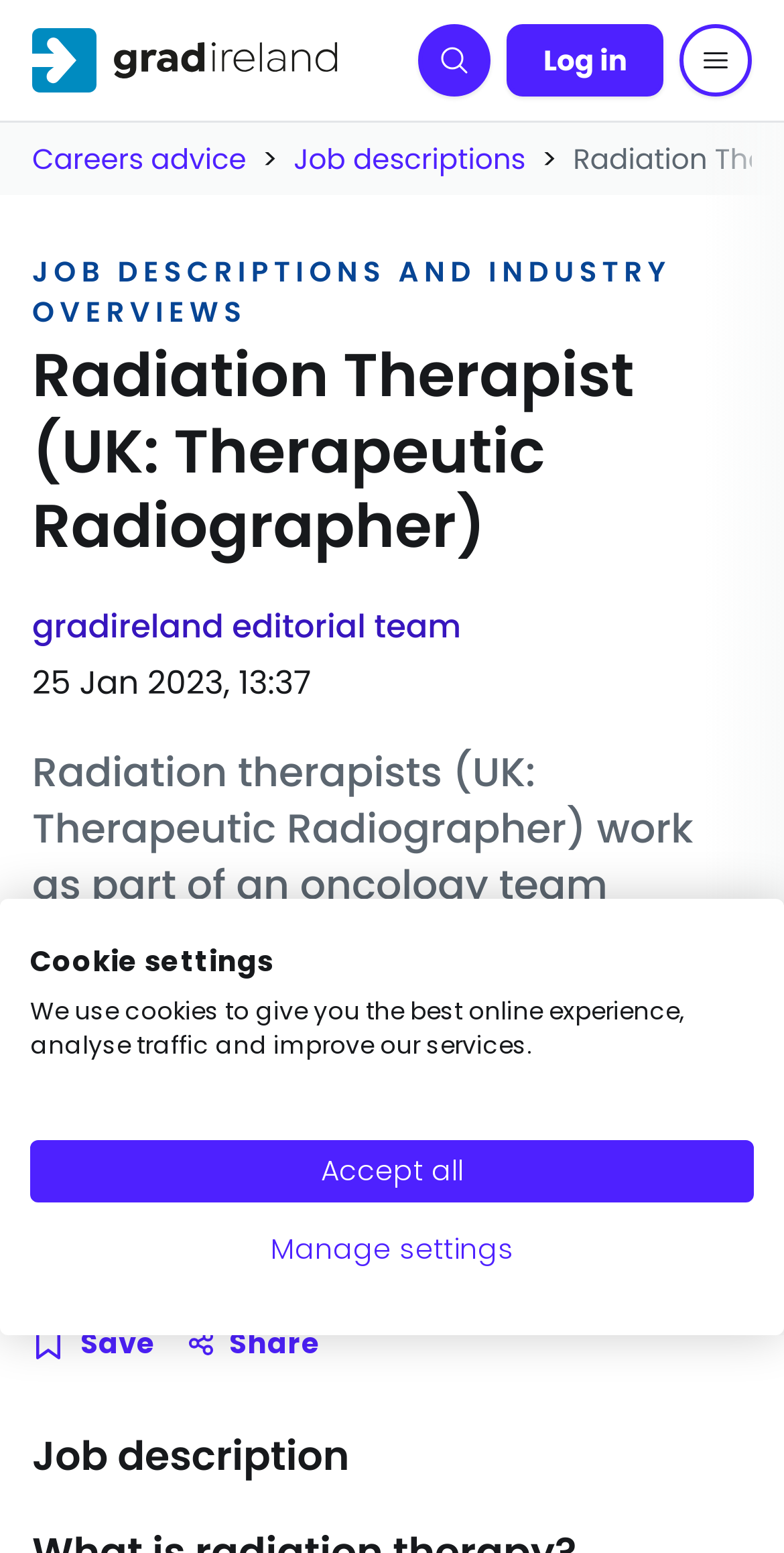Based on the description "Careers advice", find the bounding box of the specified UI element.

[0.041, 0.089, 0.314, 0.115]